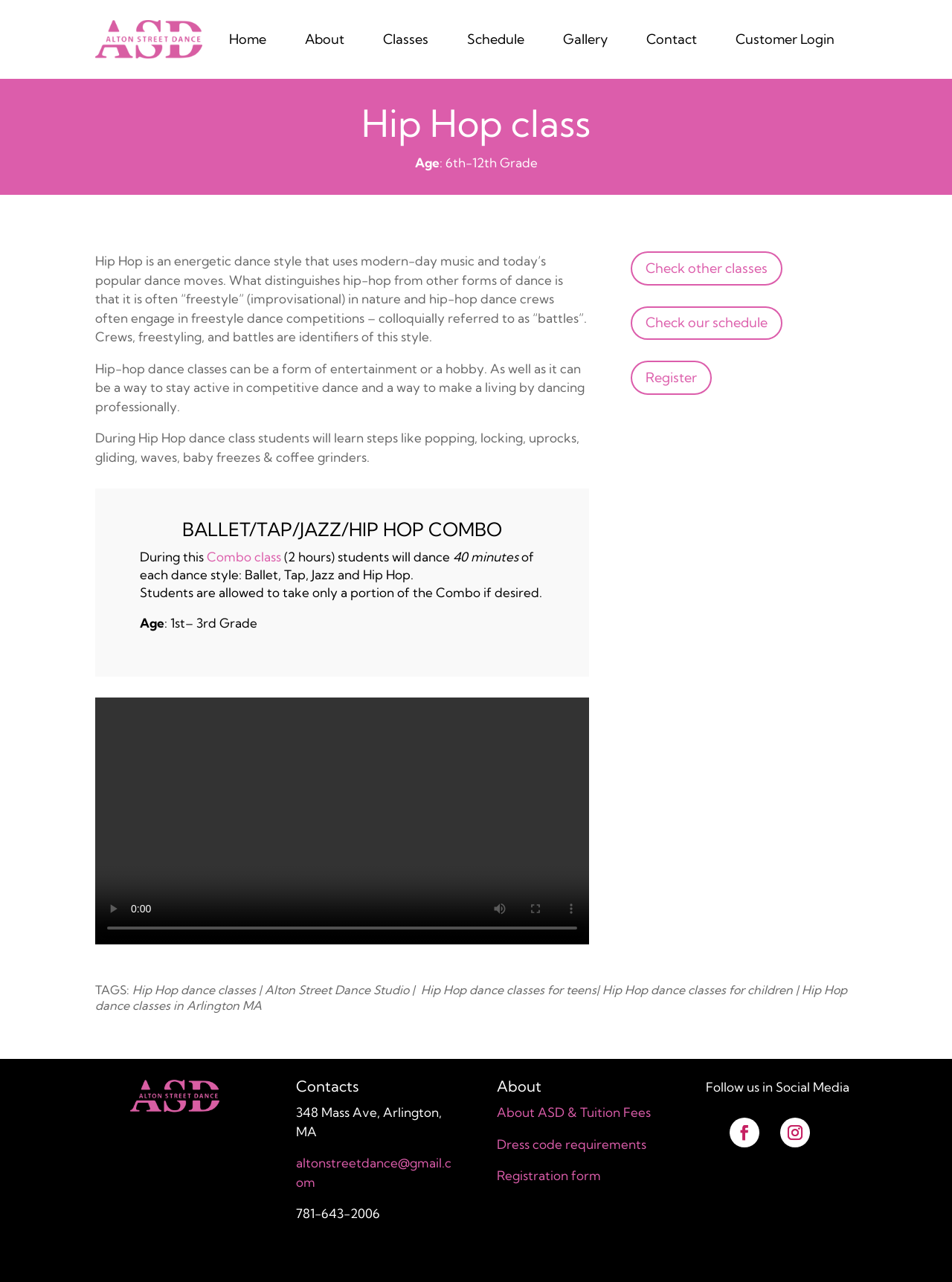Analyze the image and provide a detailed answer to the question: What is the purpose of the Combo class?

The webpage explains that during the Combo class, students will dance in different styles, including Ballet, Tap, Jazz, and Hip Hop, for 40 minutes each.